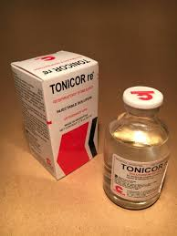List and describe all the prominent features within the image.

The image showcases a bottle of Tonico re 50ml, accompanied by its packaging. The product is presented in a transparent vial clearly labeled "TONICOR re" on the front, resembling a typical veterinary medication. The box features informative graphics and bold text, highlighting its use in veterinary care. With an emphasis on energy and breathing support in horses, Tonico re is part of a selection of related veterinary products available online, aimed at enhancing the health and performance of equines. This item is part of a larger offering that includes various veterinary medicines specifically formulated for animal care.